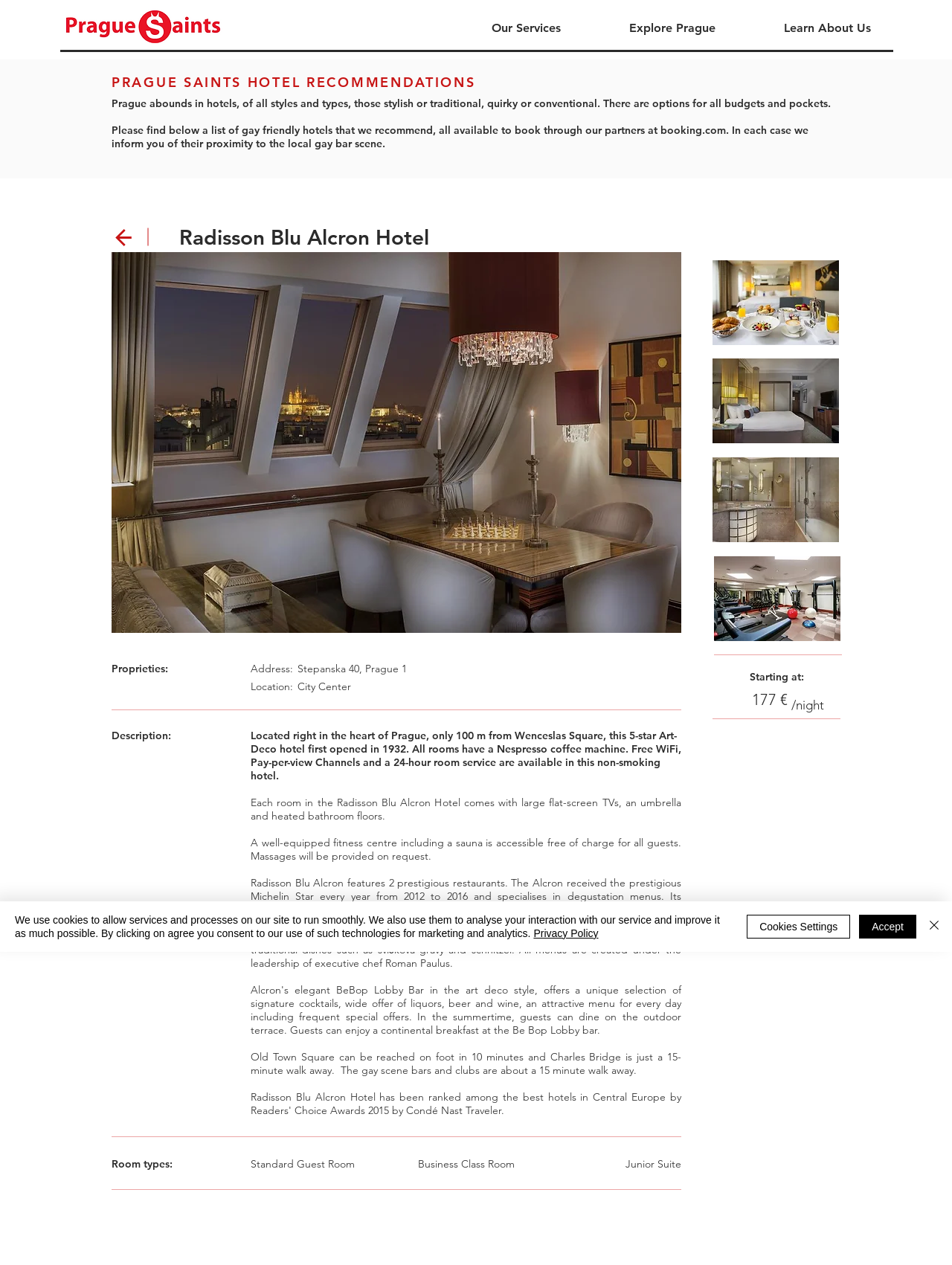Given the element description, predict the bounding box coordinates in the format (top-left x, top-left y, bottom-right x, bottom-right y), using floating point numbers between 0 and 1: Hairstyle

None